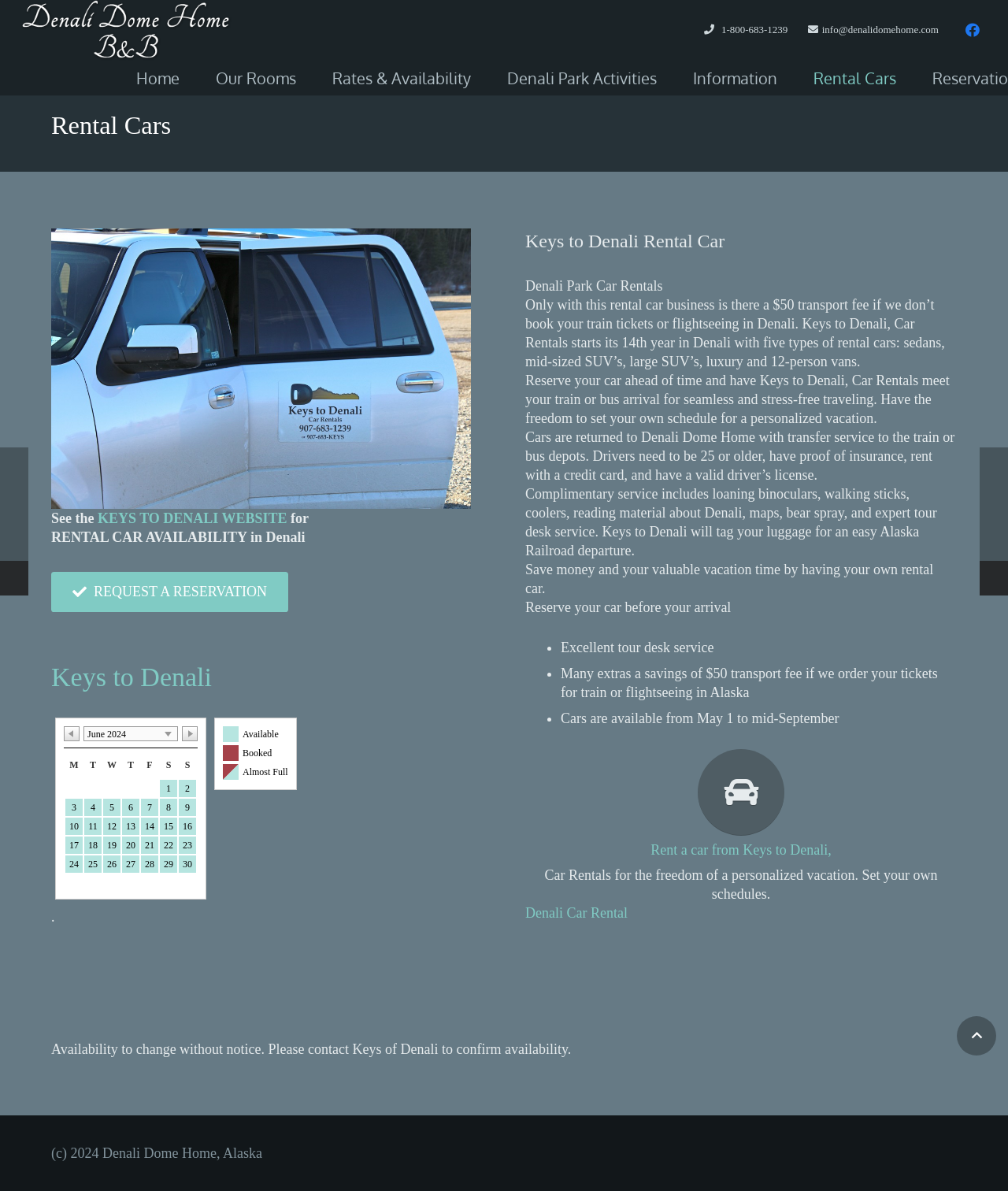Determine the bounding box coordinates for the area that needs to be clicked to fulfill this task: "Click the 'Facebook' link". The coordinates must be given as four float numbers between 0 and 1, i.e., [left, top, right, bottom].

[0.951, 0.013, 0.979, 0.037]